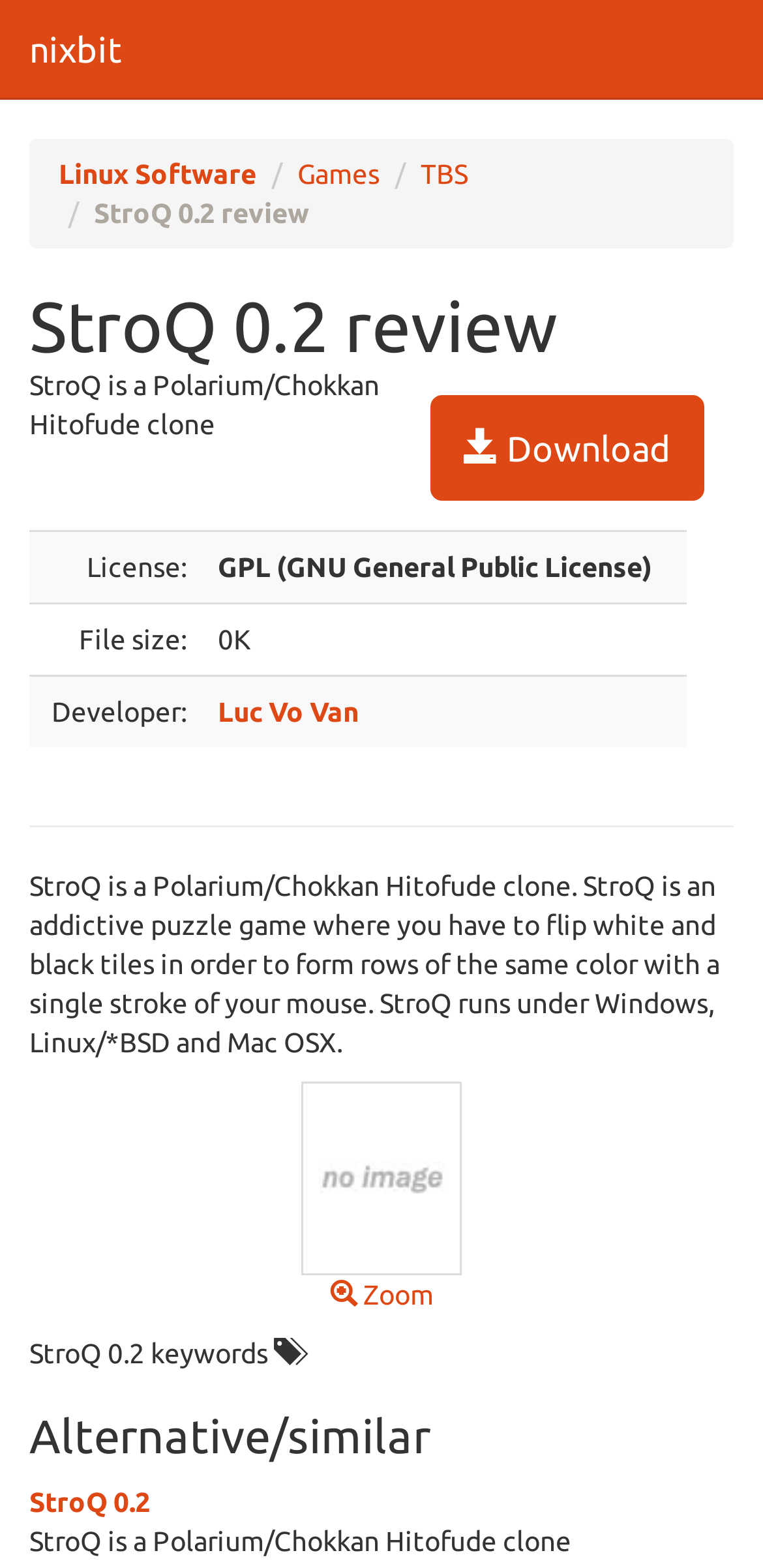Based on the element description StroQ 0.2, identify the bounding box of the UI element in the given webpage screenshot. The coordinates should be in the format (top-left x, top-left y, bottom-right x, bottom-right y) and must be between 0 and 1.

[0.038, 0.948, 0.197, 0.968]